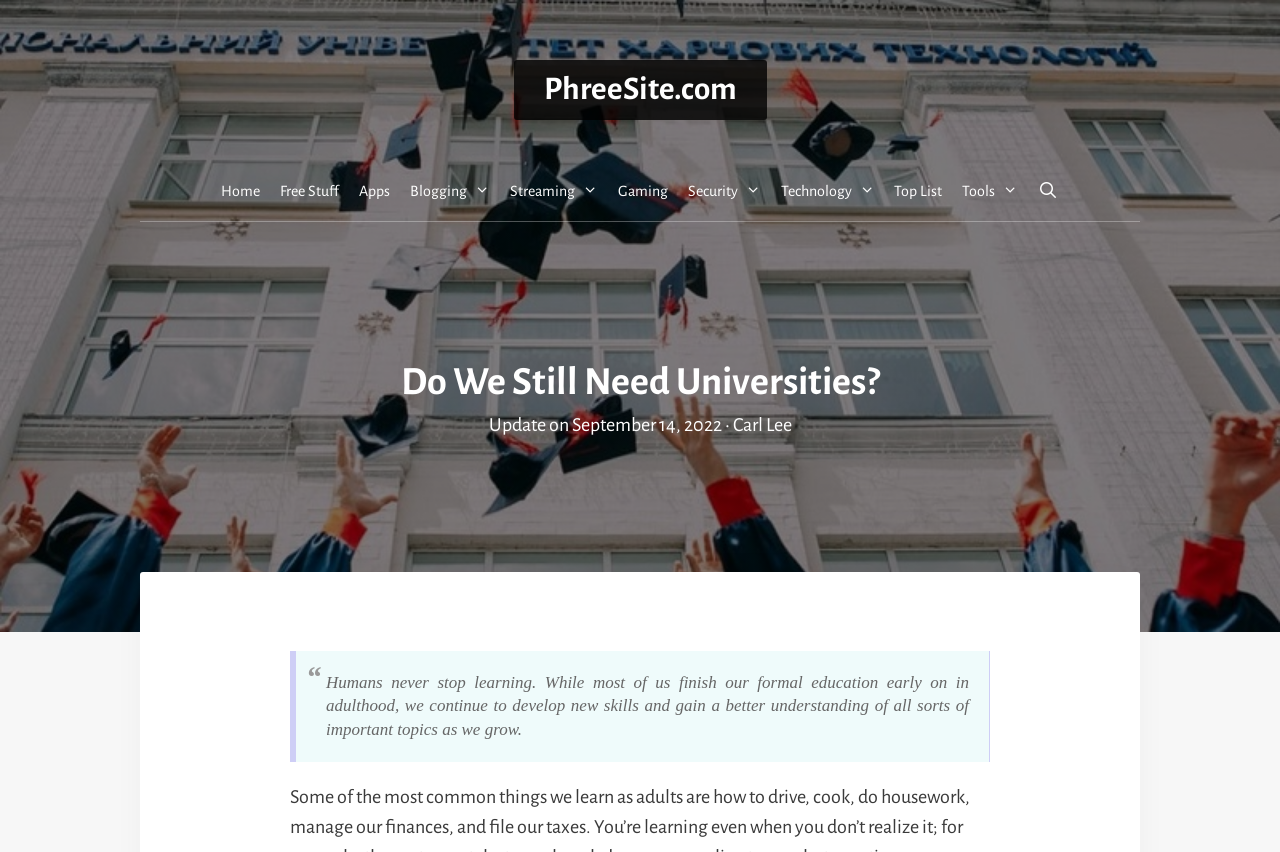Please locate the clickable area by providing the bounding box coordinates to follow this instruction: "Go to the NEWS page".

None